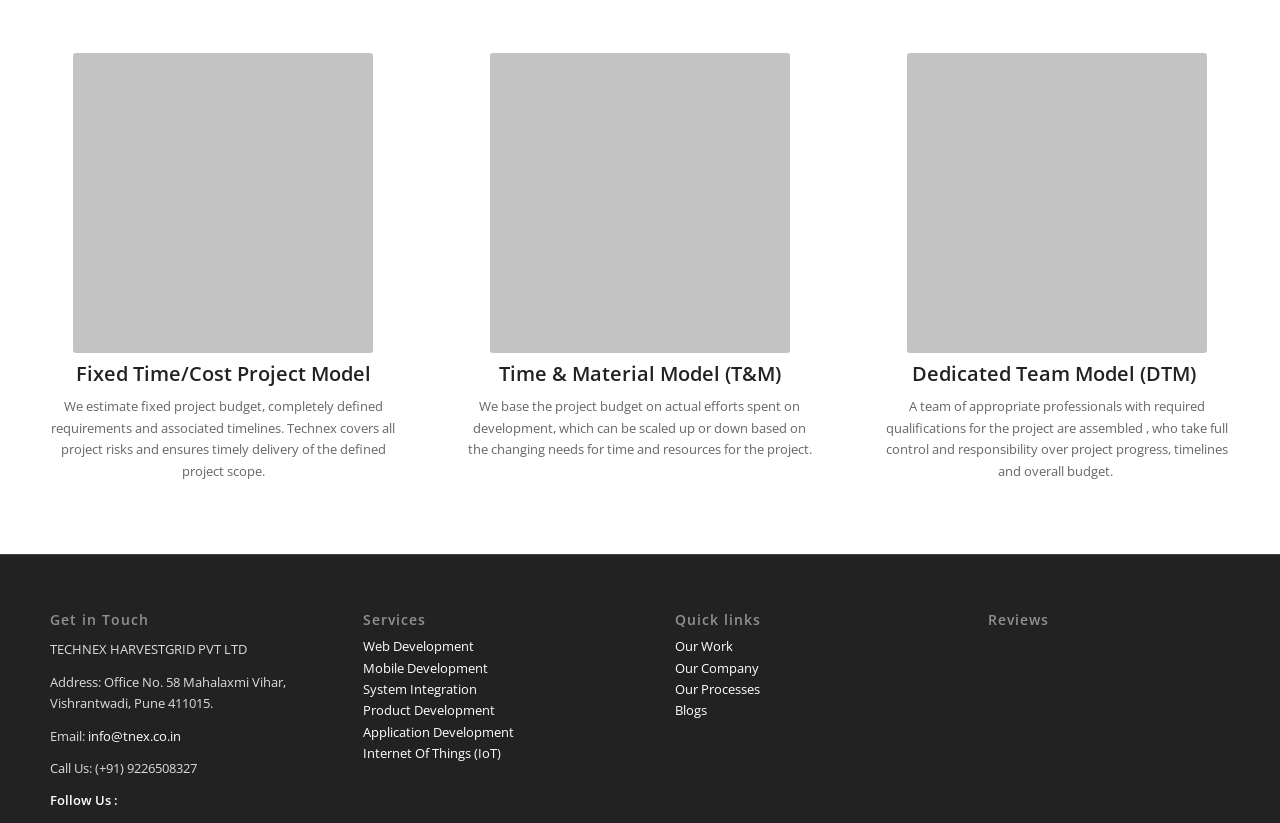What is the email address provided for contact?
Please utilize the information in the image to give a detailed response to the question.

The email address provided for contact is info@tnex.co.in, which is linked in the element 'info@tnex.co.in'.